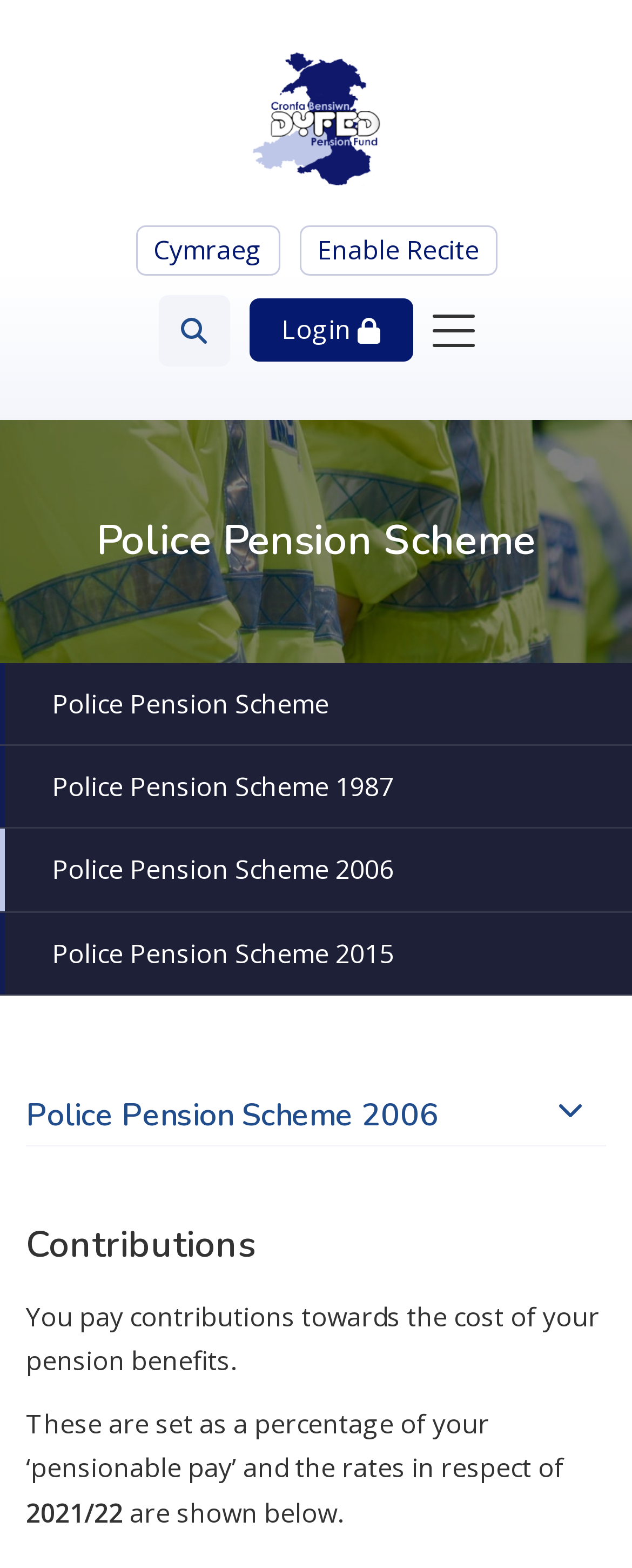What is the current year for contribution rates?
Based on the image, answer the question with as much detail as possible.

The current year for contribution rates can be found in the 'Contributions' section, where it is stated that the rates for 2021/22 are shown below.